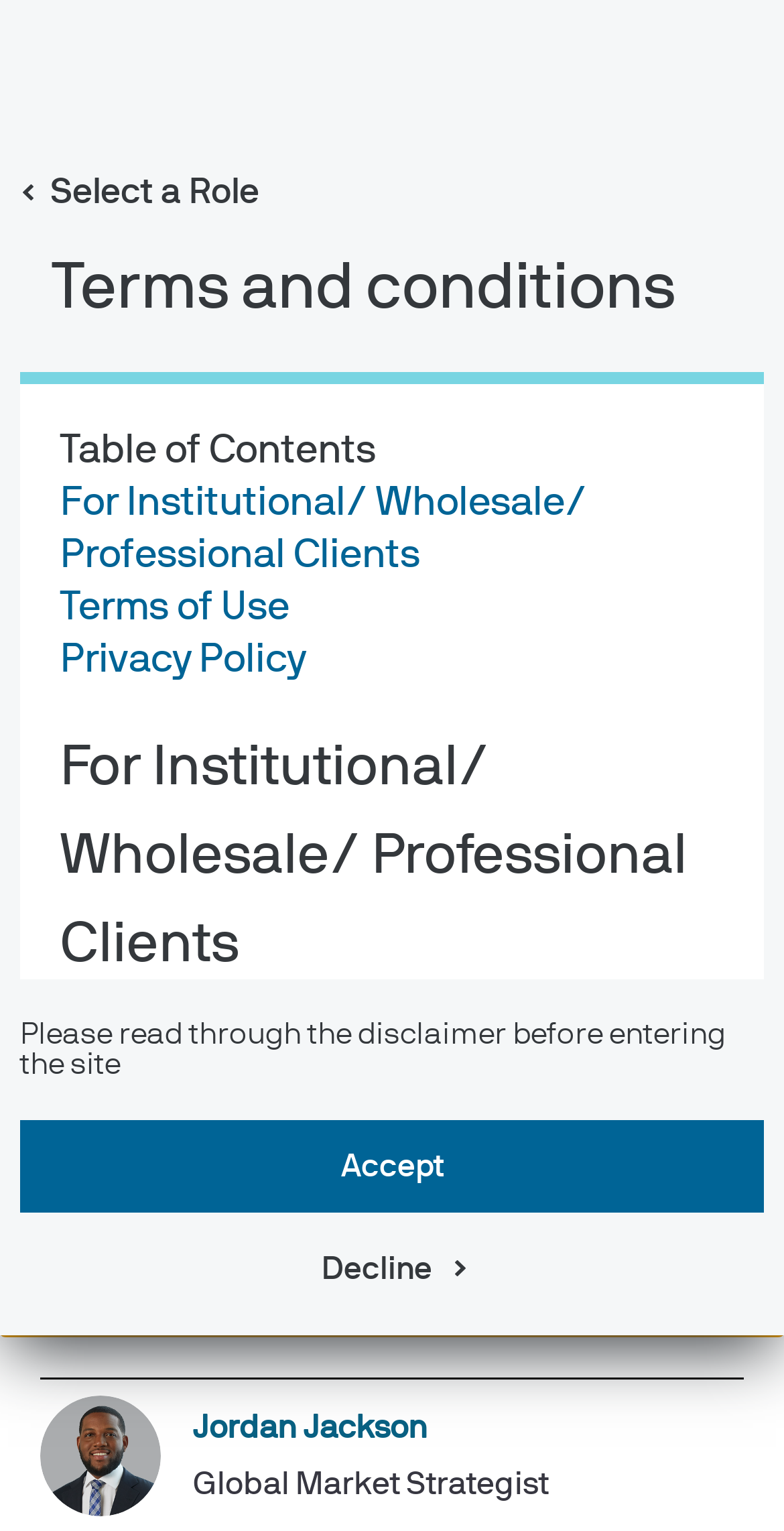Generate the main heading text from the webpage.

What is the outlook for capital spending?